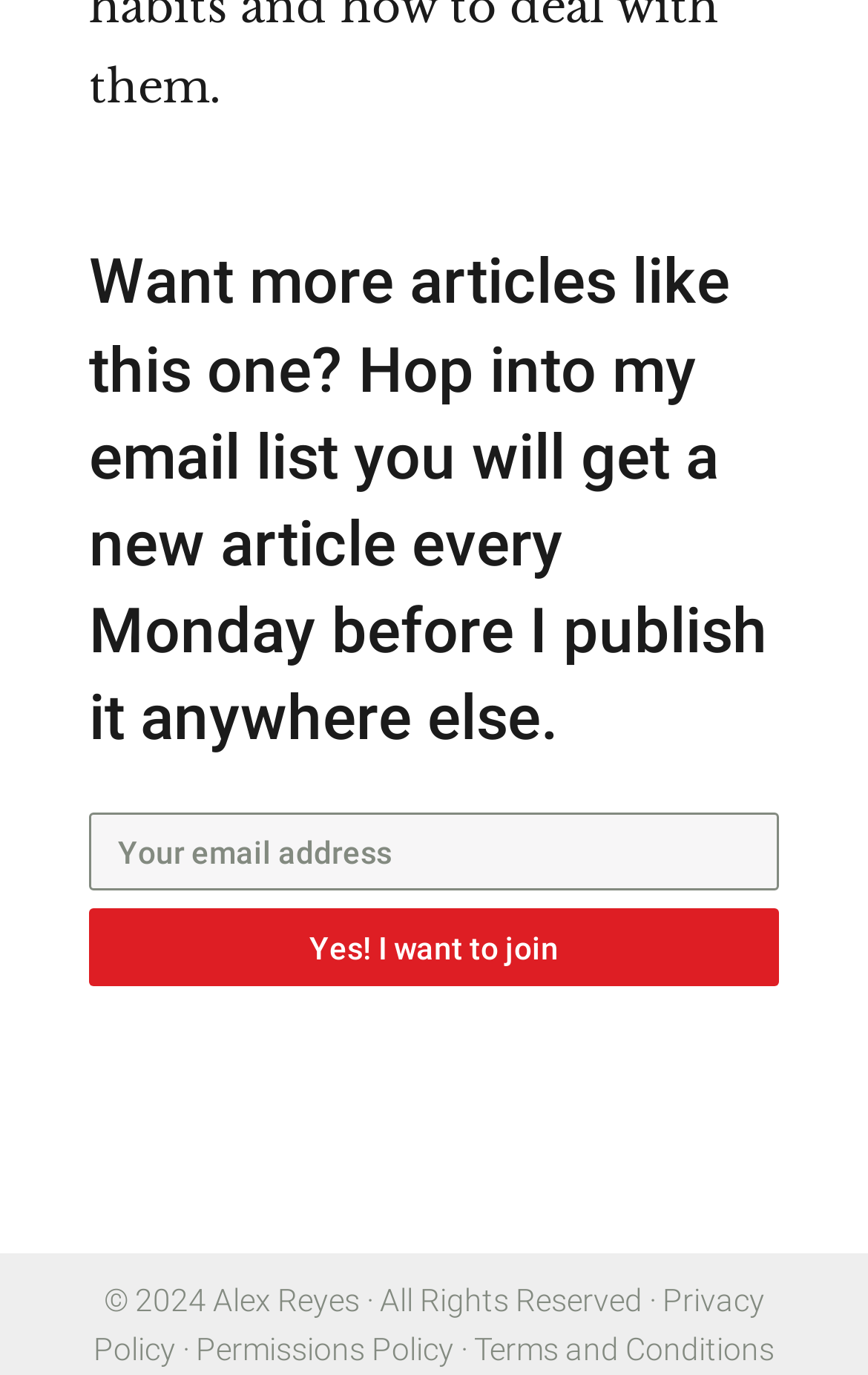Locate the UI element described by TRUTH CHURCH CALVARY in the provided webpage screenshot. Return the bounding box coordinates in the format (top-left x, top-left y, bottom-right x, bottom-right y), ensuring all values are between 0 and 1.

None